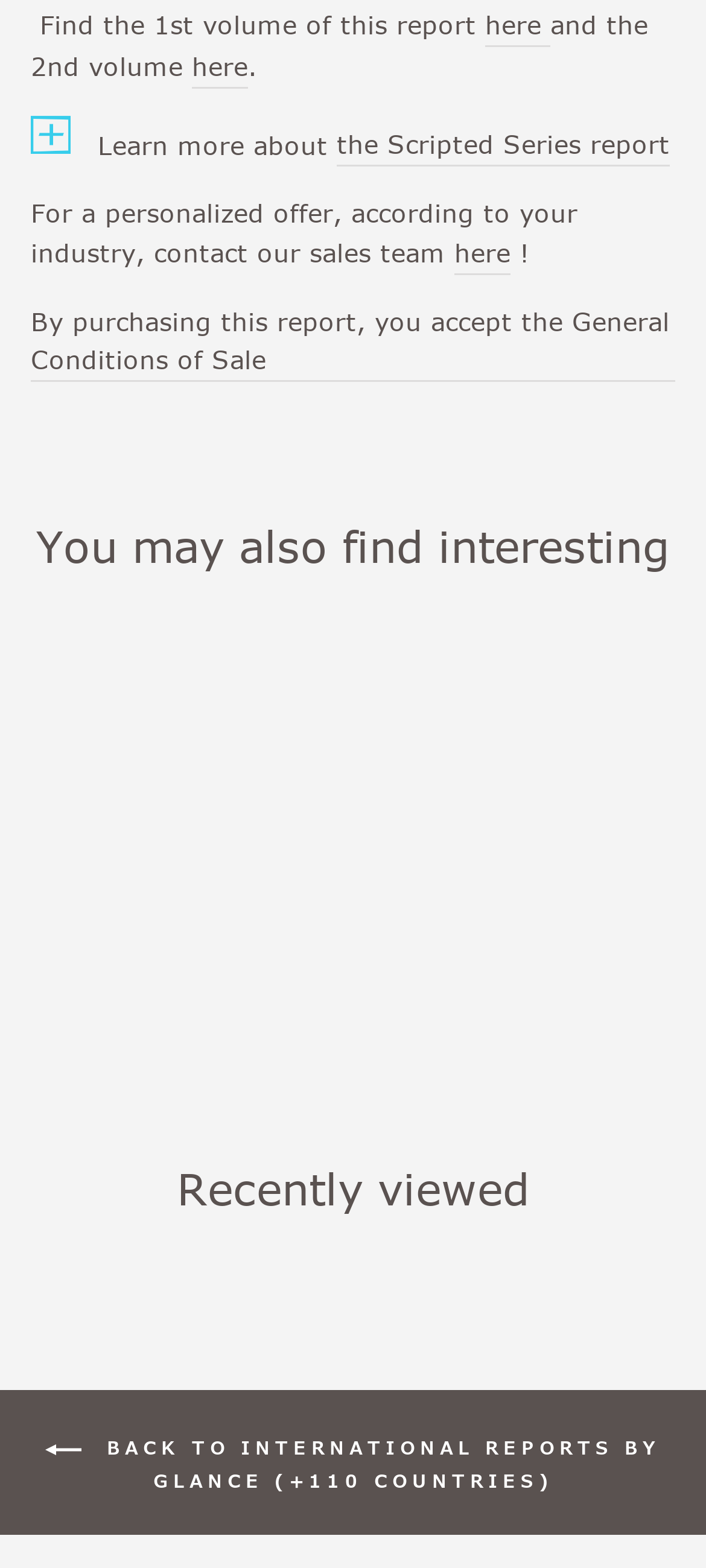Determine the bounding box coordinates of the region I should click to achieve the following instruction: "View the Scripted Series Report". Ensure the bounding box coordinates are four float numbers between 0 and 1, i.e., [left, top, right, bottom].

[0.044, 0.461, 0.39, 0.703]